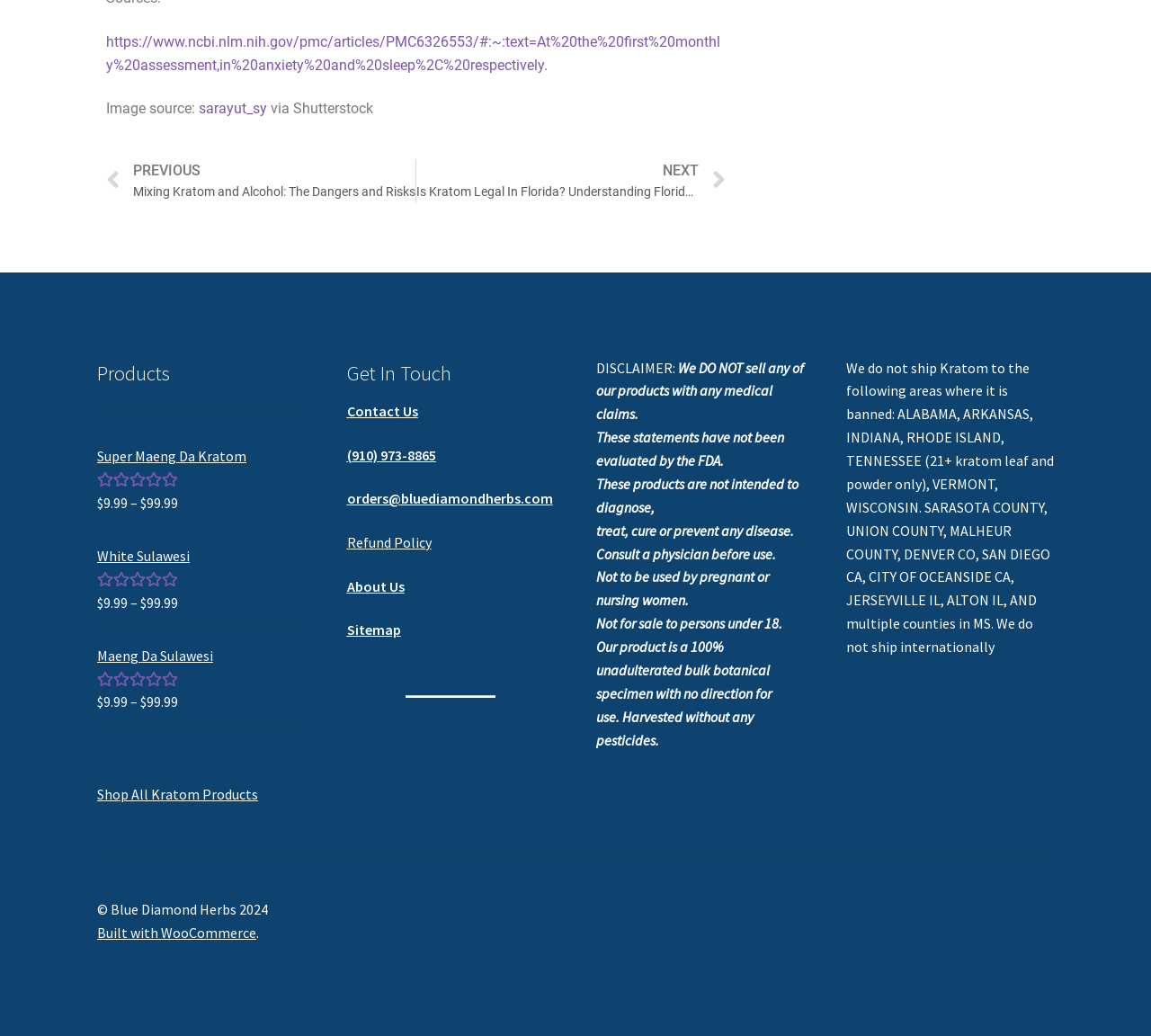Determine the bounding box coordinates of the element that should be clicked to execute the following command: "Read disclaimer information".

[0.518, 0.346, 0.589, 0.363]